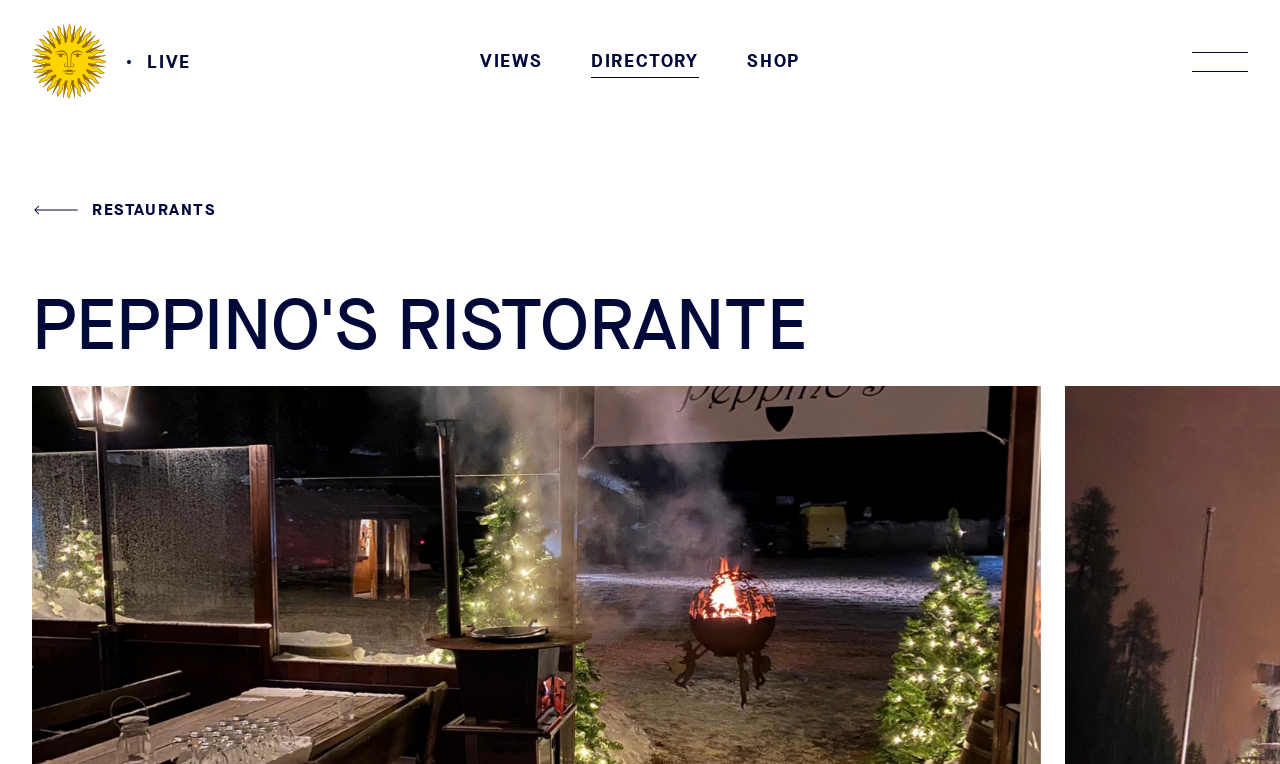Give an extensive and precise description of the webpage.

This webpage appears to be the homepage of Peppino's Ristorante, a cozy club hut serving fine Italian and Valtellina specialties. At the top left corner, there is a "LIVE" link accompanied by a small image. To its right, there are three more links: "VIEWS", "DIRECTORY", and "SHOP". On the top right corner, there is a button to open the main menu.

Below the top navigation bar, there is a section with a heading "Stories from St. Moritz". Underneath, there are multiple links categorized into different sections, including "EVENTS", "SPORTS", "MOUNTAINS", "RESTAURANTS", "BARS & NIGHTLIFE", "SHOPPING", "MUSEUMS & GALLERIES", "HOTELS", "HOLIDAY APARTMENTS", "CAMPING", "FURTHER ACCOMMODATION", "SIGHTSEEING", "SPA & WELLNESS", and "RAILWAY EXPERIENCES".

On the left side of the page, there is a section dedicated to the restaurant, with a heading "PEPPINO'S RISTORANTE" and a link to "RESTAURANTS" accompanied by a small image. Additionally, there are language options available, with a "DEUTSCH" link located near the top center of the page.